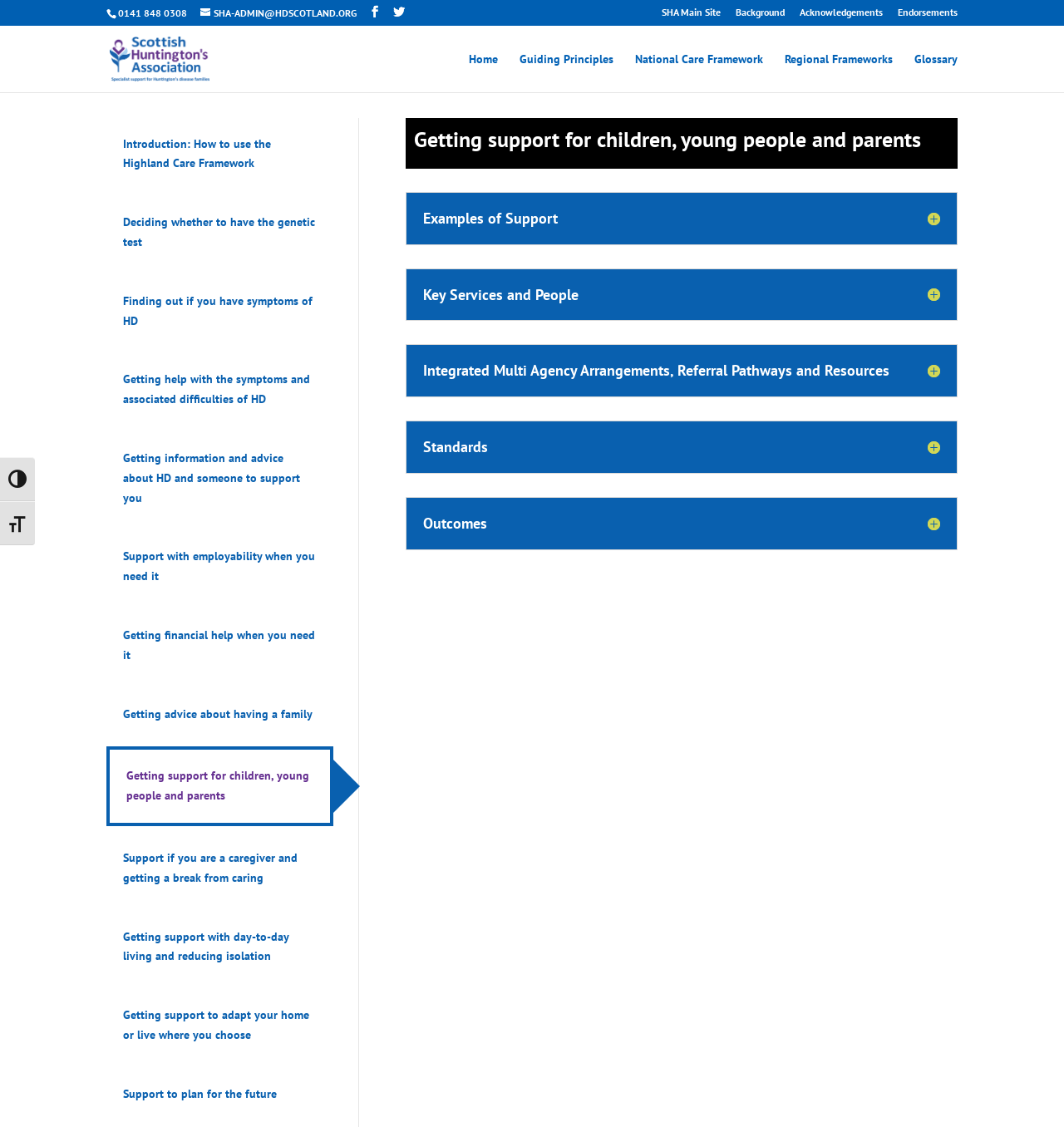Identify the bounding box coordinates of the HTML element based on this description: "Guiding Principles".

[0.488, 0.047, 0.577, 0.082]